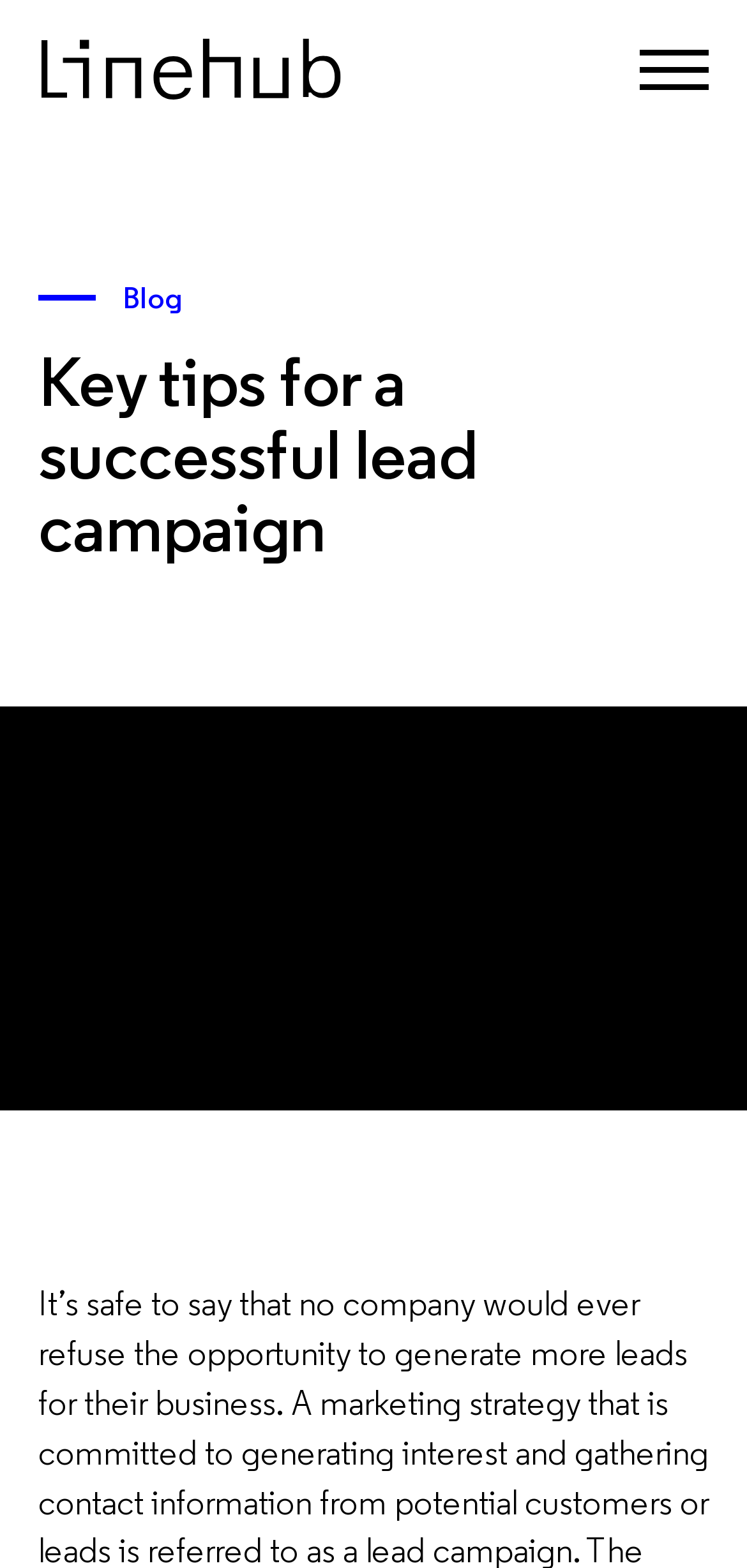Extract the main heading text from the webpage.

Key tips for a successful lead campaign